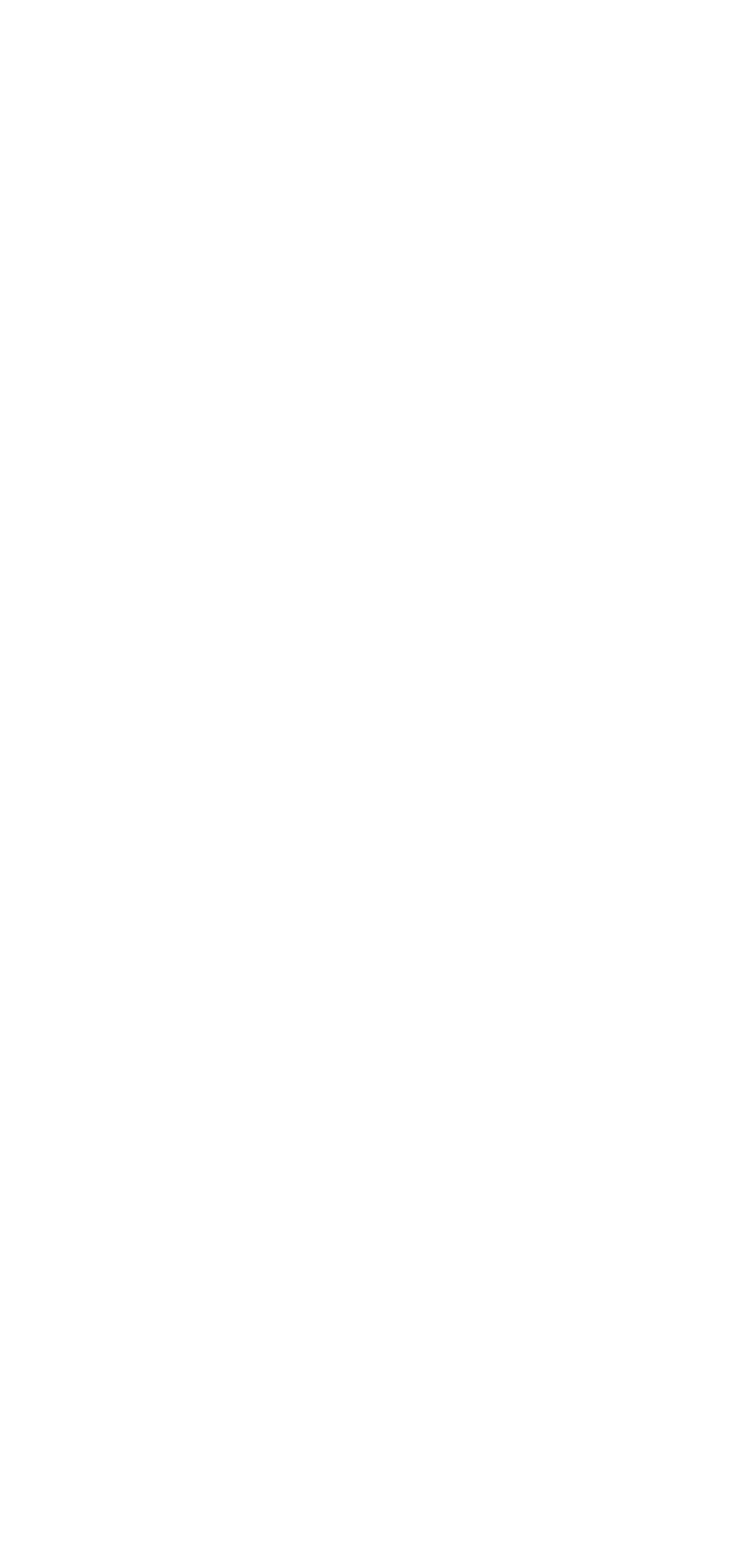Locate the bounding box of the UI element defined by this description: "alt="chichester-wedding-photographer-010-1" title="chichester-wedding-photographer-010-1"". The coordinates should be given as four float numbers between 0 and 1, formatted as [left, top, right, bottom].

[0.0, 0.531, 0.256, 0.654]